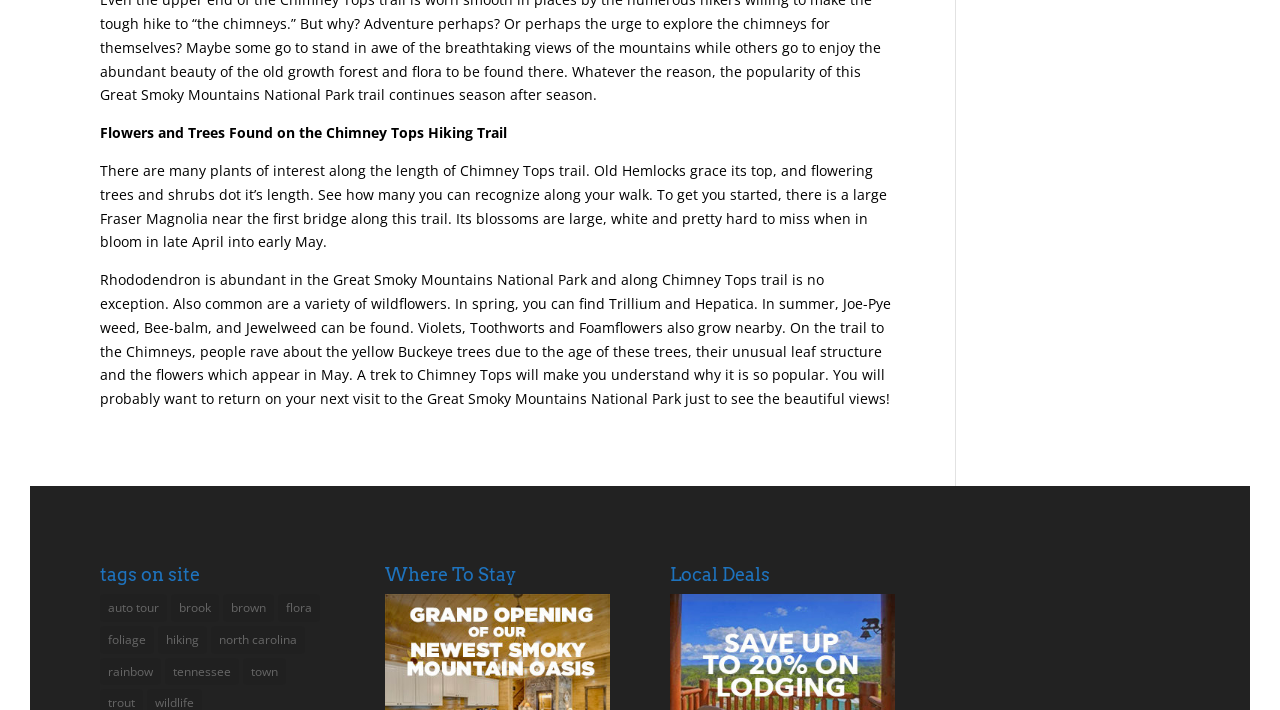Identify the bounding box coordinates for the region to click in order to carry out this instruction: "click on 'Where To Stay'". Provide the coordinates using four float numbers between 0 and 1, formatted as [left, top, right, bottom].

[0.301, 0.797, 0.477, 0.837]